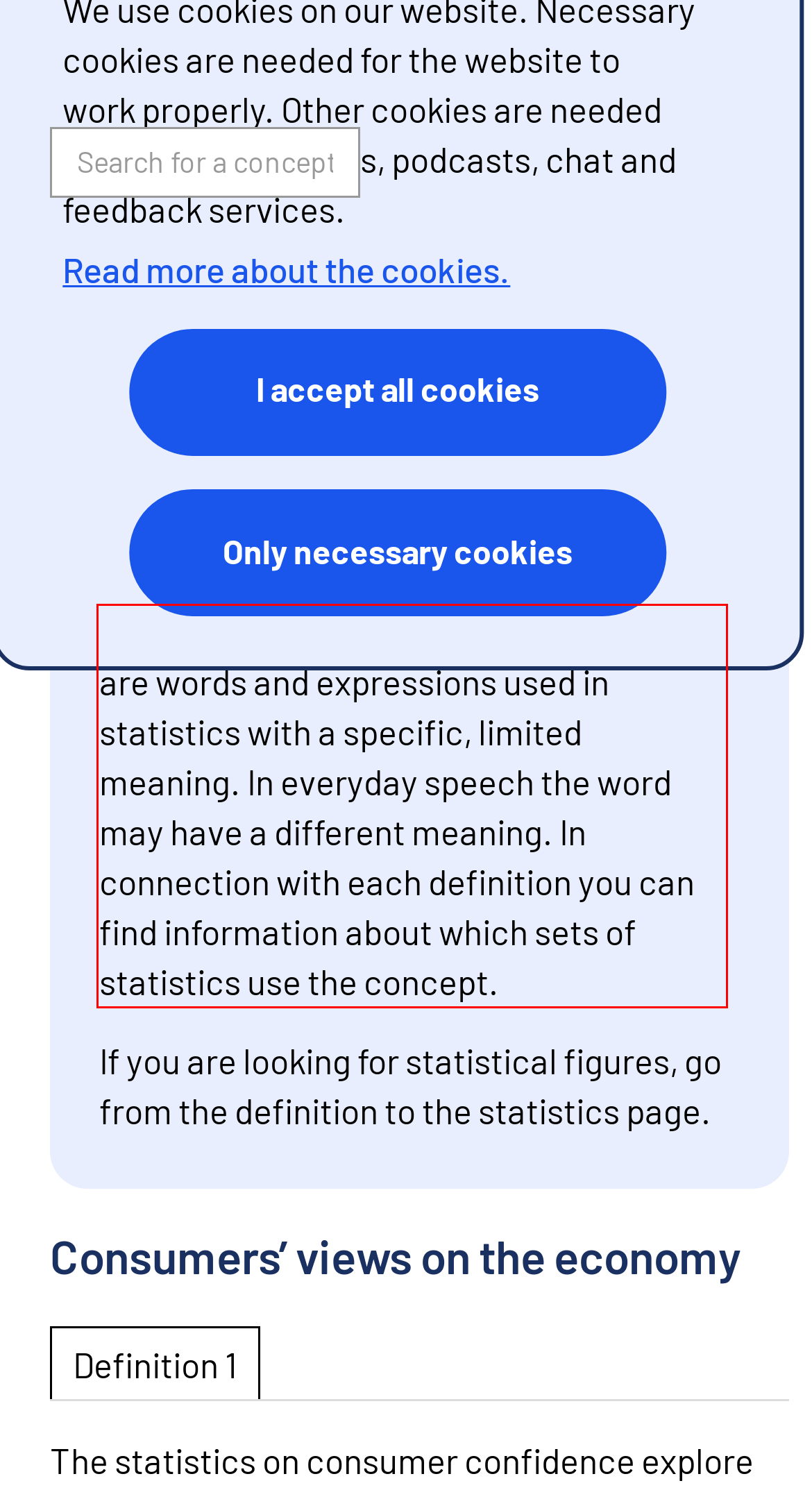You are looking at a screenshot of a webpage with a red rectangle bounding box. Use OCR to identify and extract the text content found inside this red bounding box.

The concepts described on these pages are words and expressions used in statistics with a specific, limited meaning. In everyday speech the word may have a different meaning. In connection with each definition you can find information about which sets of statistics use the concept.